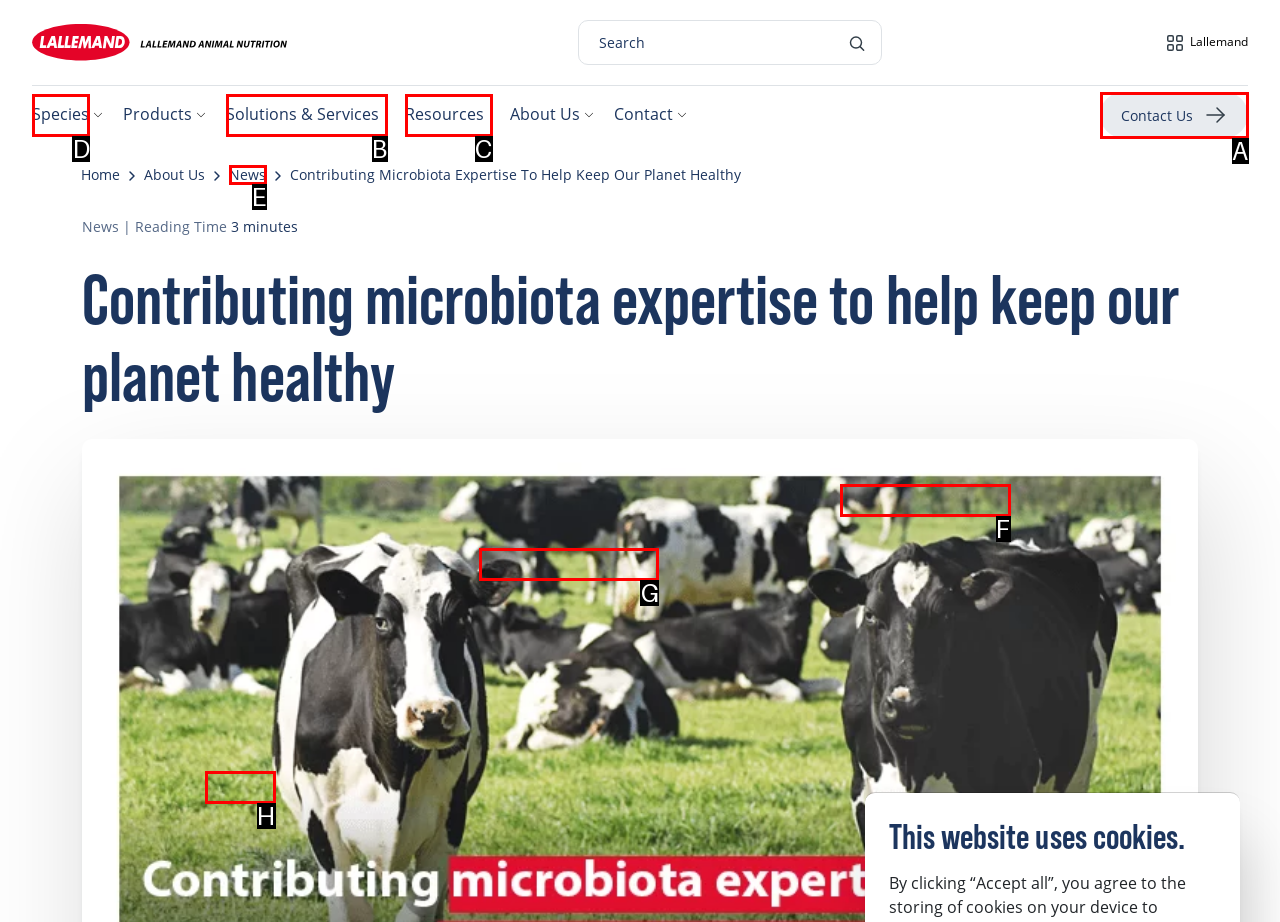Select the appropriate letter to fulfill the given instruction: Click on Species
Provide the letter of the correct option directly.

D